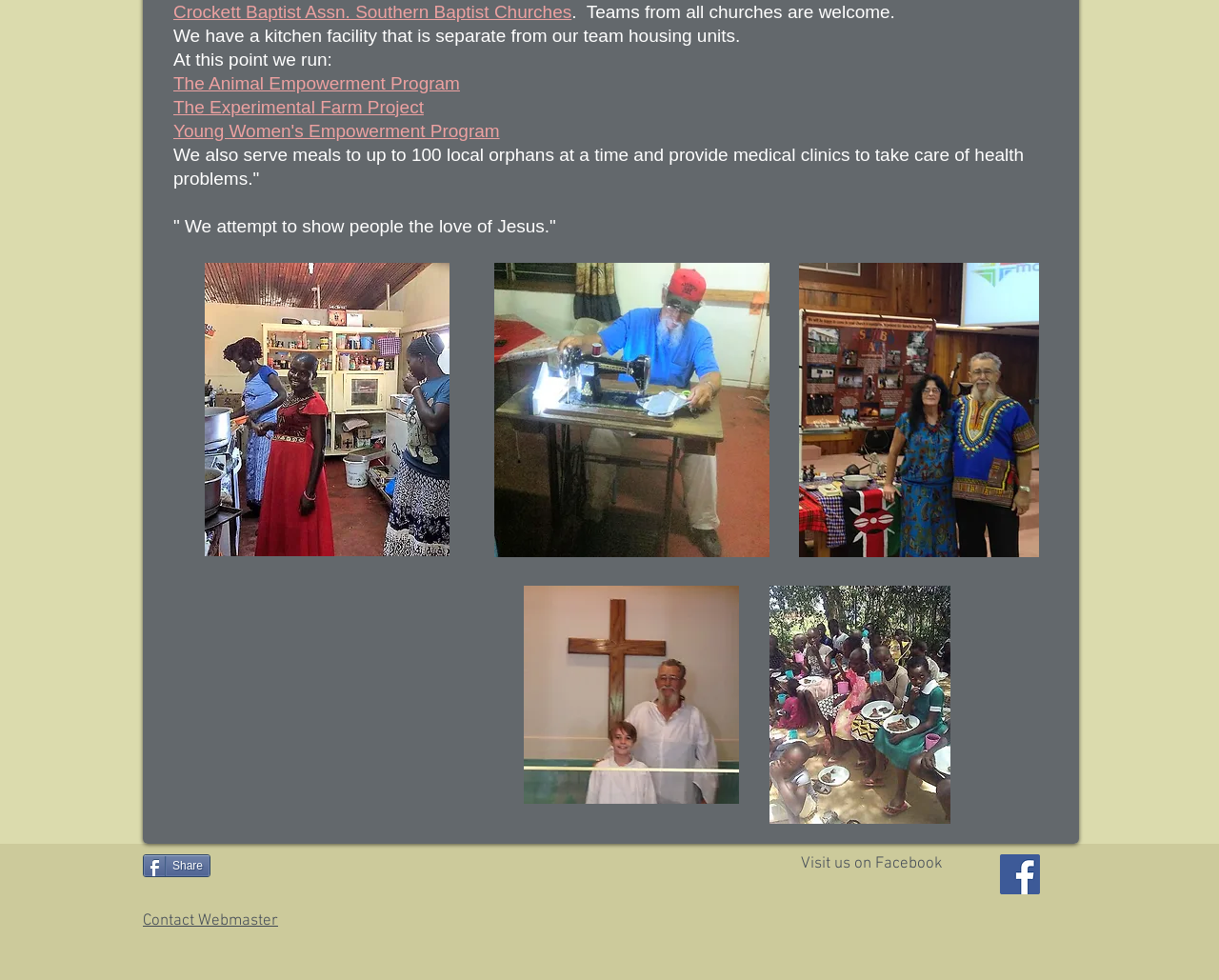Locate the UI element described as follows: "aria-label="Facebook Social Icon"". Return the bounding box coordinates as four float numbers between 0 and 1 in the order [left, top, right, bottom].

[0.82, 0.871, 0.853, 0.912]